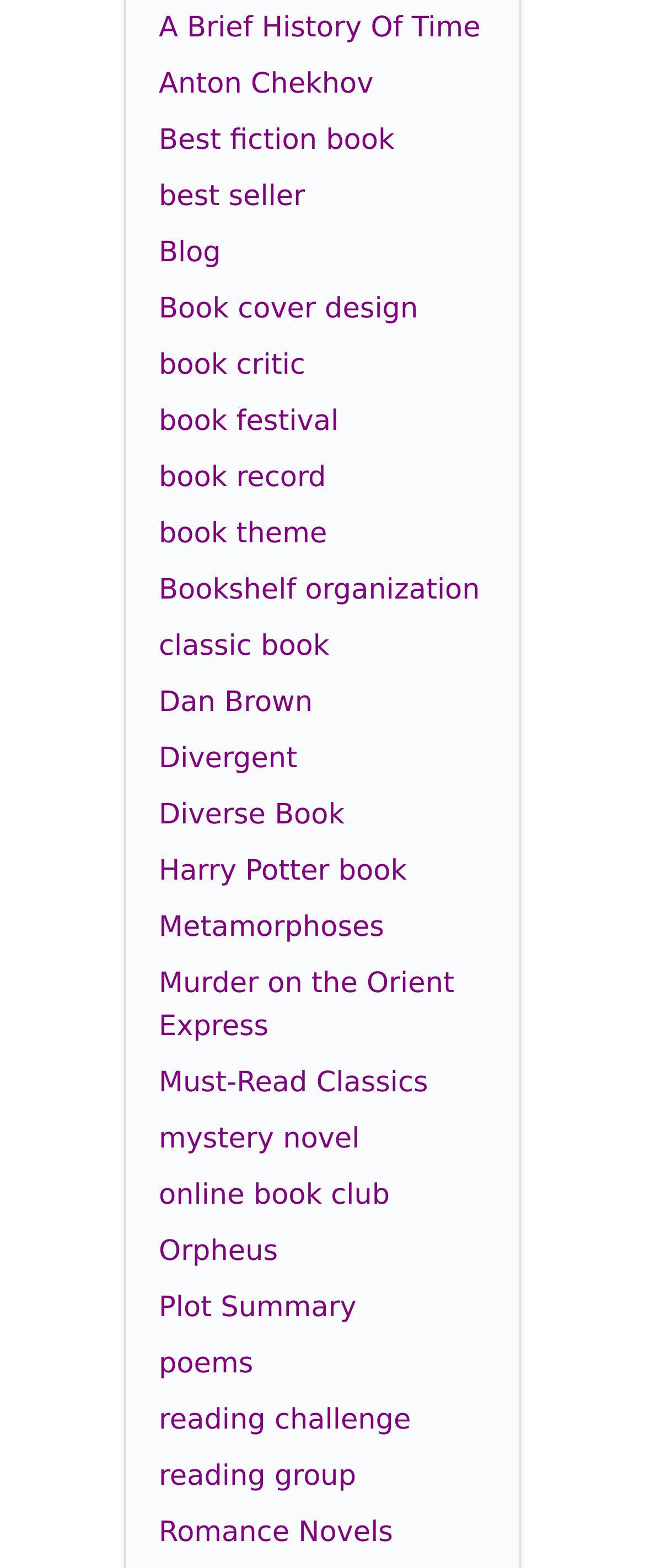Provide your answer to the question using just one word or phrase: Are there any links related to book clubs on this webpage?

Yes